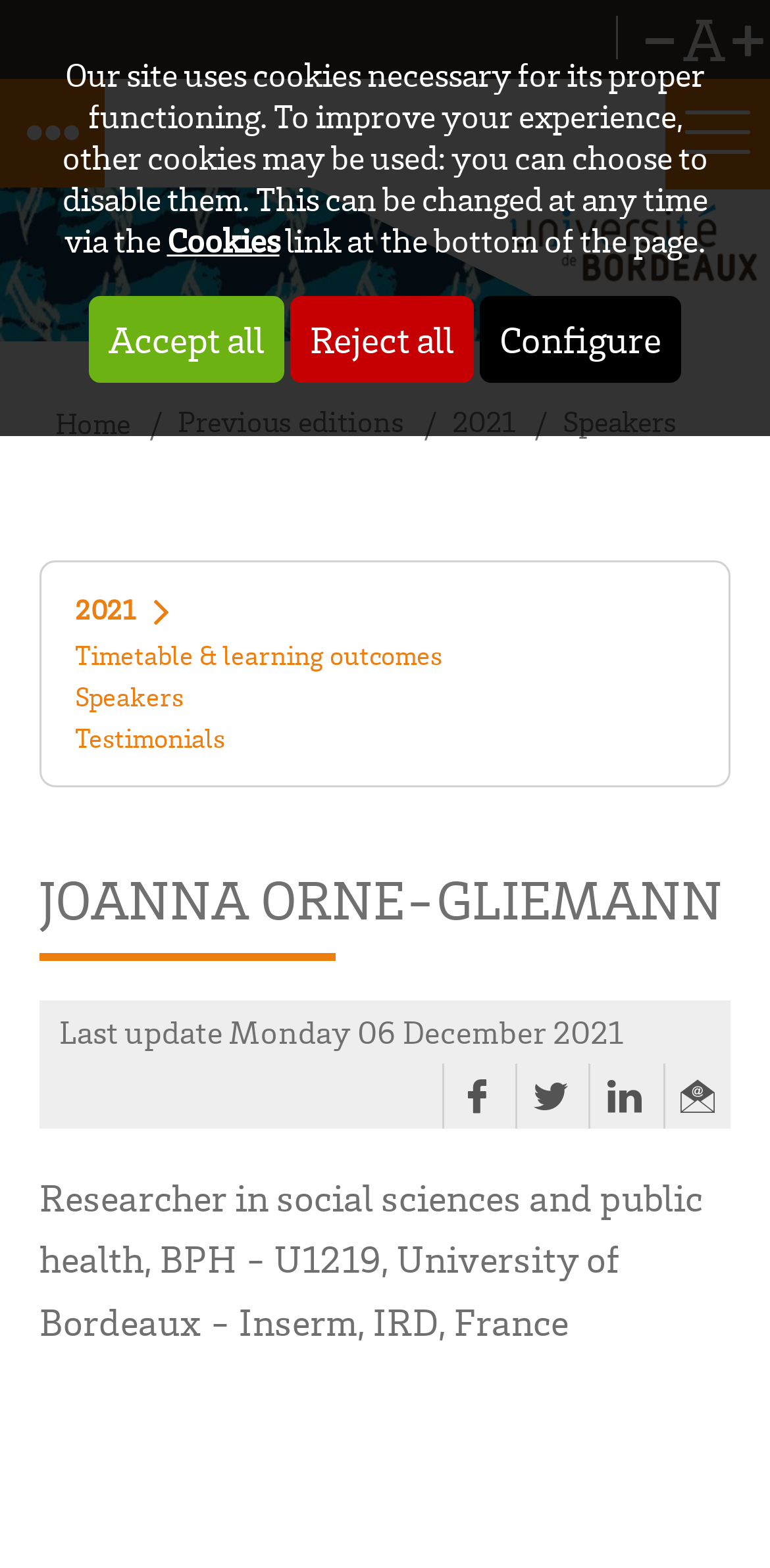Identify the bounding box of the UI element that matches this description: "aria-label="Toggle Navigasjon"".

None